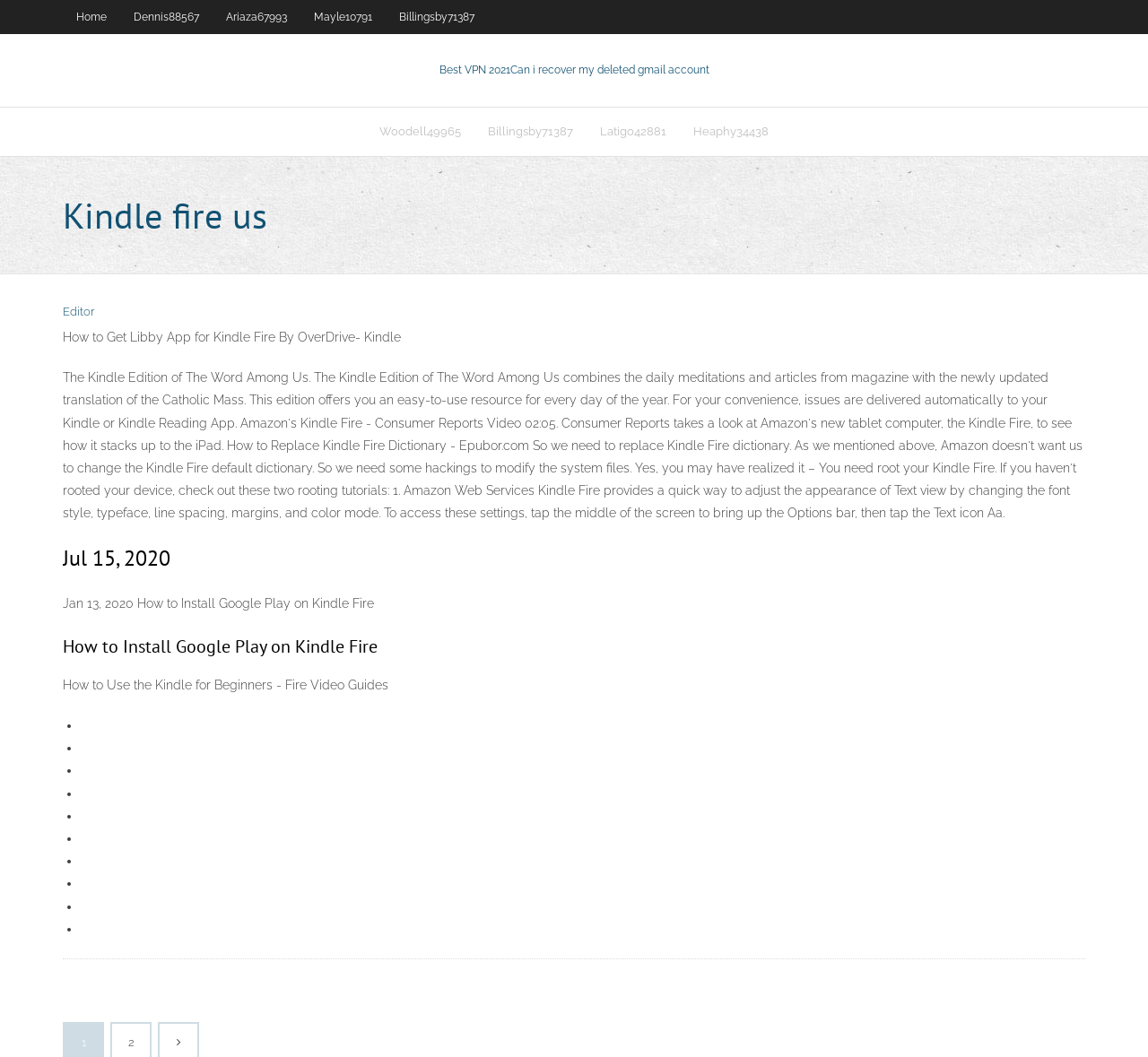Bounding box coordinates must be specified in the format (top-left x, top-left y, bottom-right x, bottom-right y). All values should be floating point numbers between 0 and 1. What are the bounding box coordinates of the UI element described as: Billingsby71387

[0.413, 0.102, 0.511, 0.147]